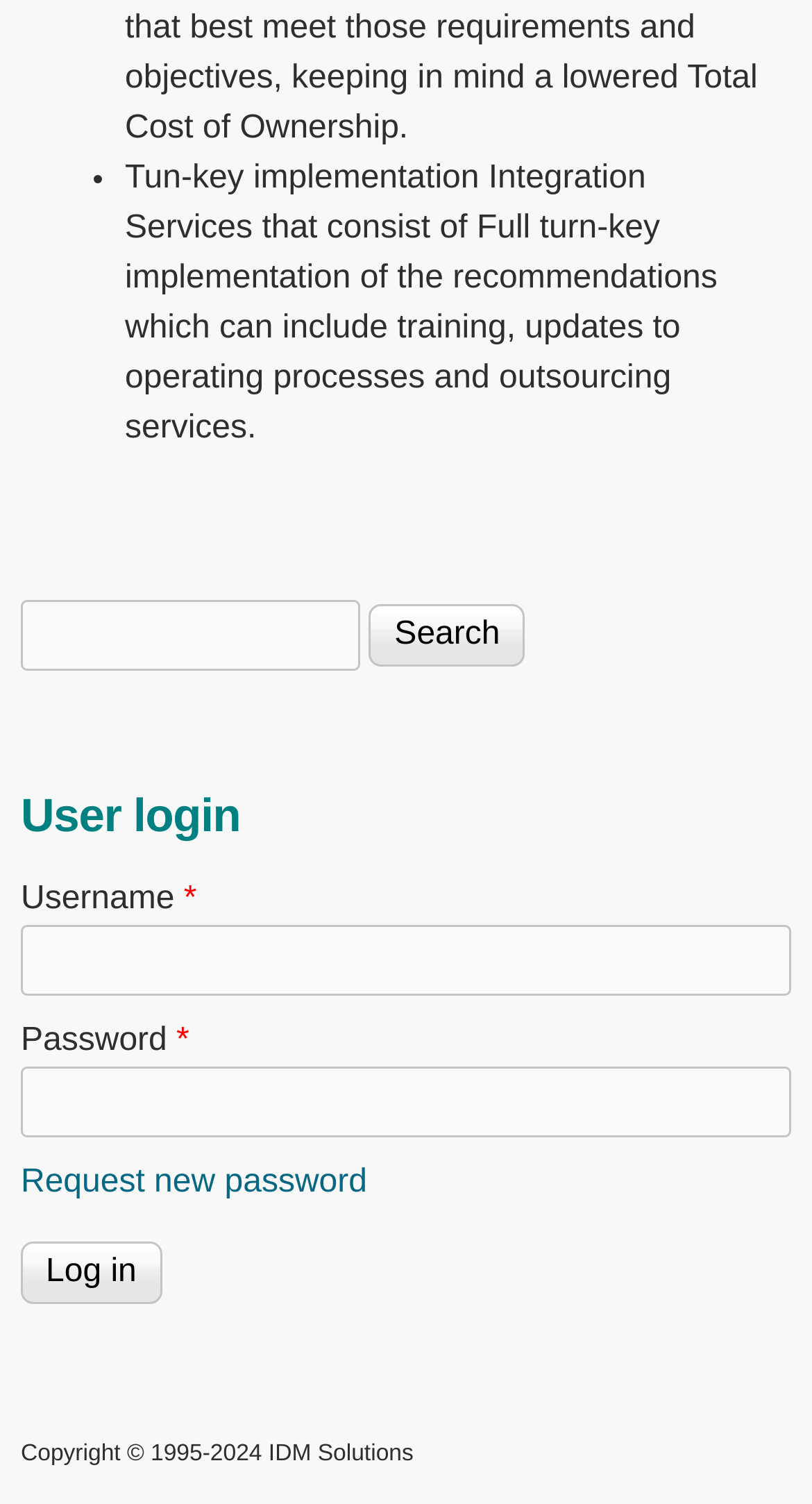What is the copyright information?
Refer to the screenshot and deliver a thorough answer to the question presented.

The copyright information is displayed at the bottom of the webpage, stating that the content is copyrighted by IDM Solutions from 1995 to 2024.